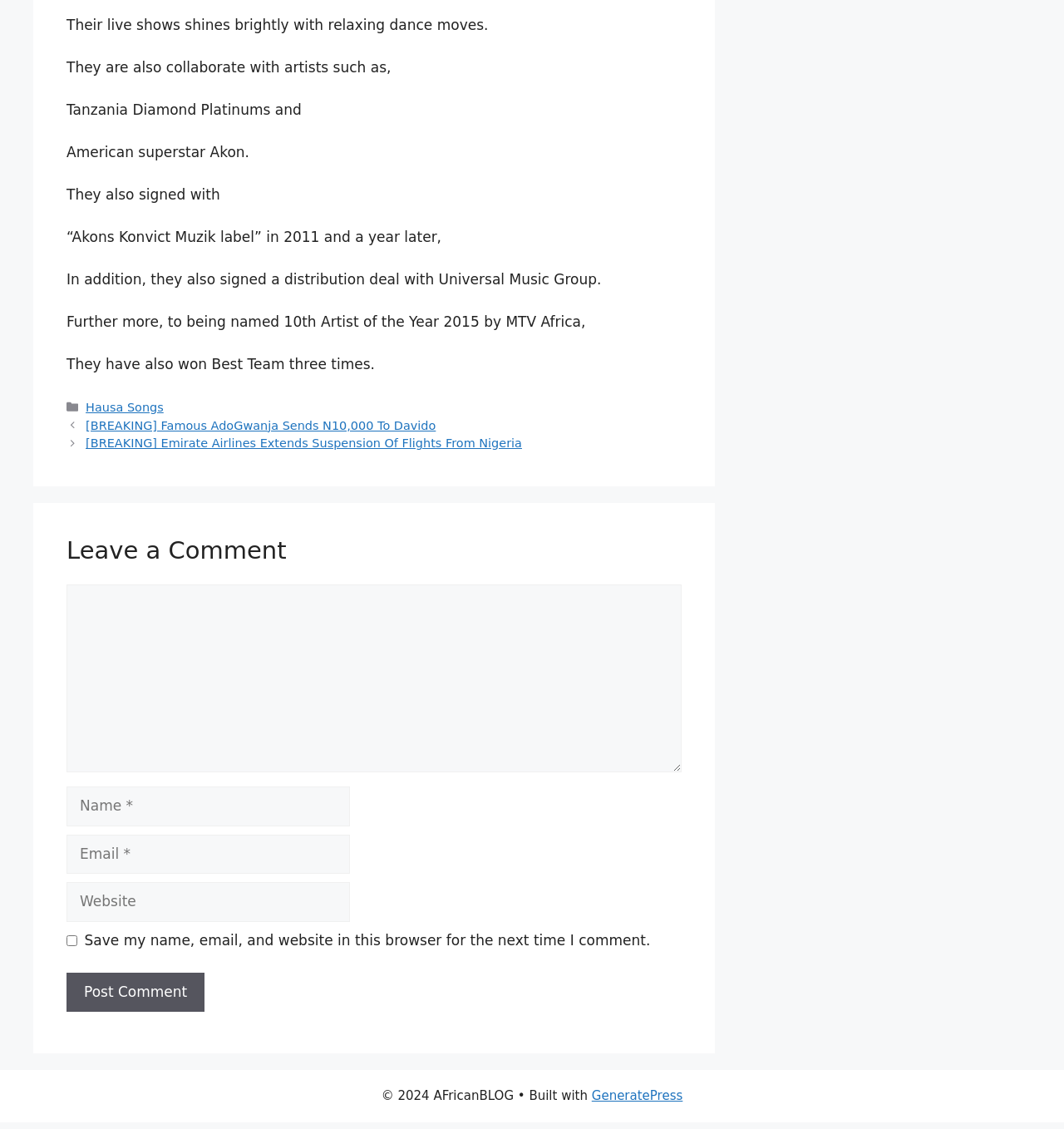Please identify the bounding box coordinates of the clickable area that will fulfill the following instruction: "Click the 'Post Comment' button". The coordinates should be in the format of four float numbers between 0 and 1, i.e., [left, top, right, bottom].

[0.062, 0.861, 0.192, 0.896]